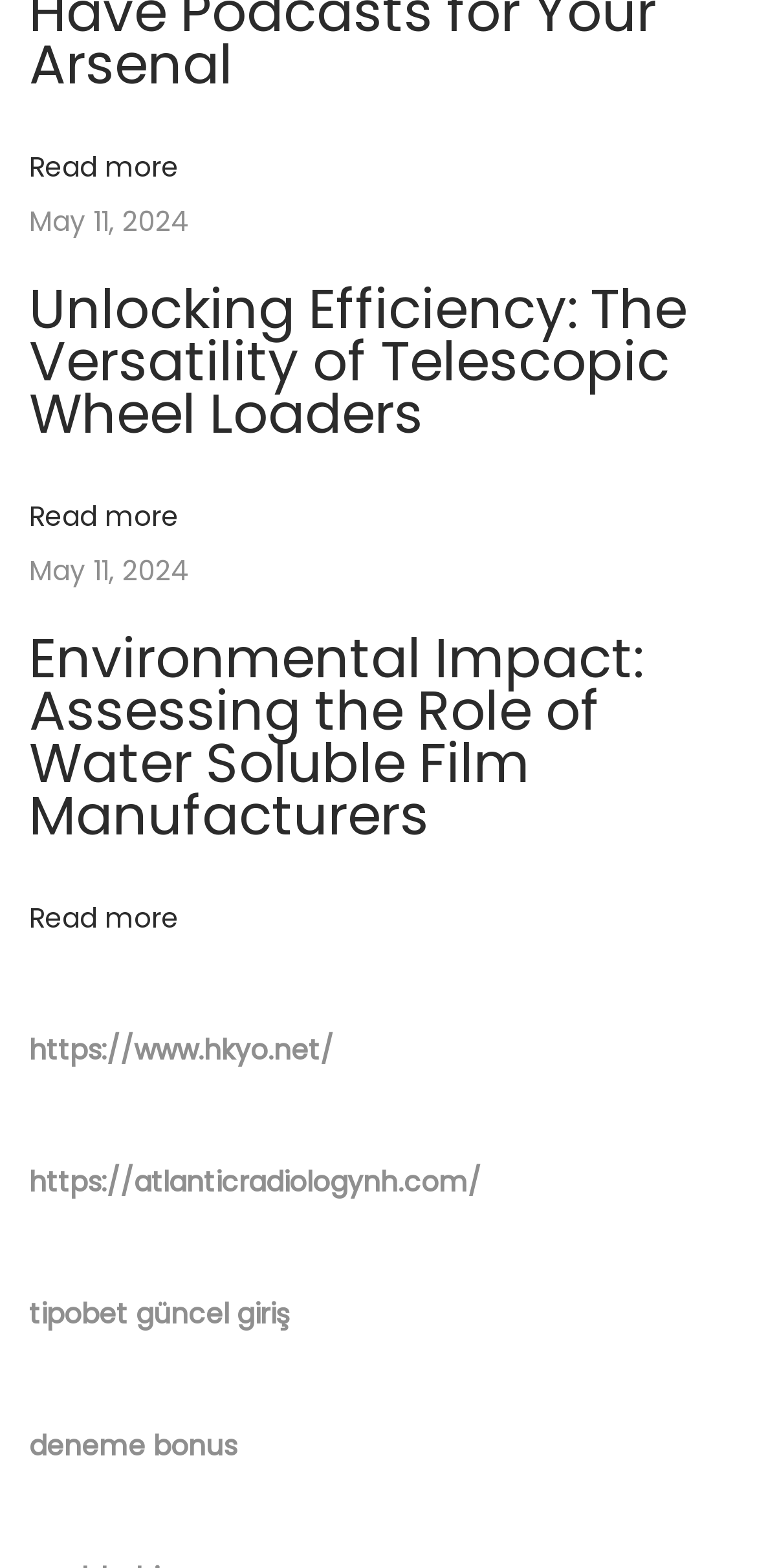Please specify the coordinates of the bounding box for the element that should be clicked to carry out this instruction: "Read more about Environmental Impact: Assessing the Role of Water Soluble Film Manufacturers". The coordinates must be four float numbers between 0 and 1, formatted as [left, top, right, bottom].

[0.038, 0.396, 0.849, 0.545]